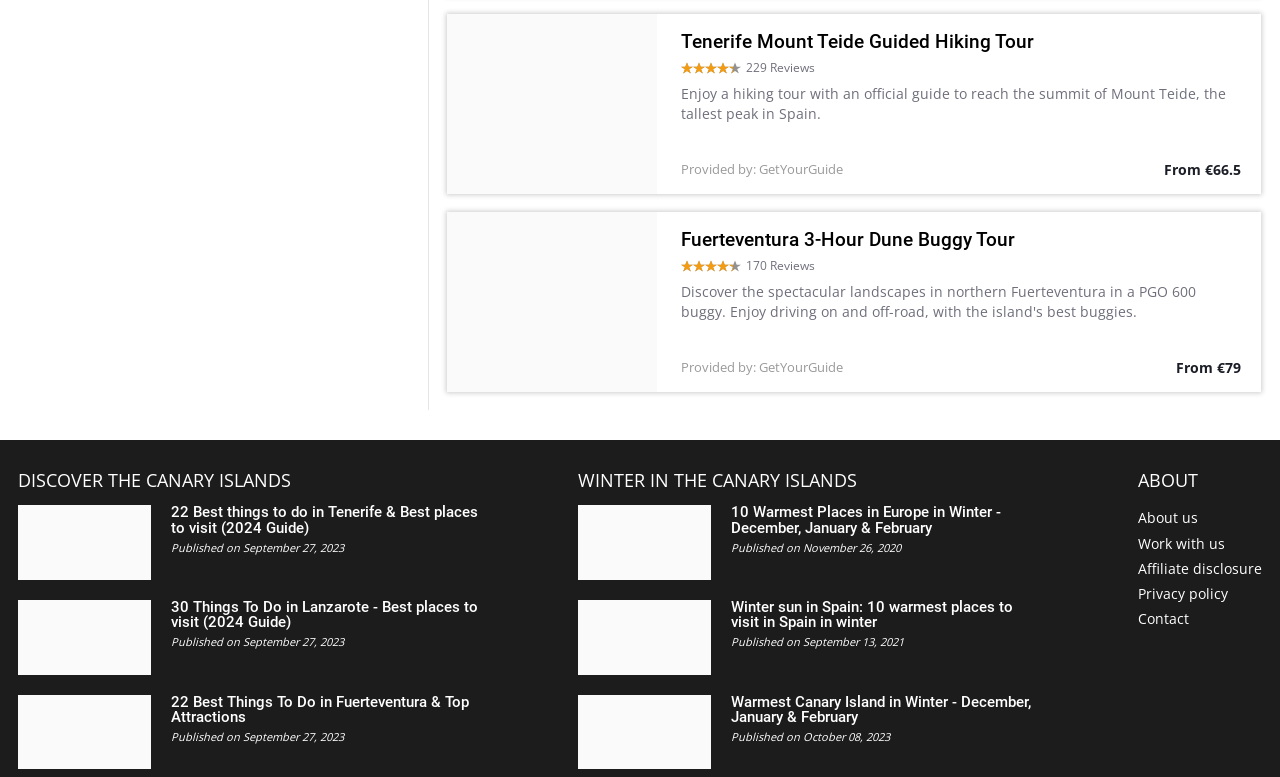When was the 'Winter sun in Spain: 10 warmest places to visit in Spain in winter' article published?
Based on the visual information, provide a detailed and comprehensive answer.

I found the publication date by looking at the 'Published on September 13, 2021' text next to the 'Winter sun in Spain: 10 warmest places to visit in Spain in winter' link.